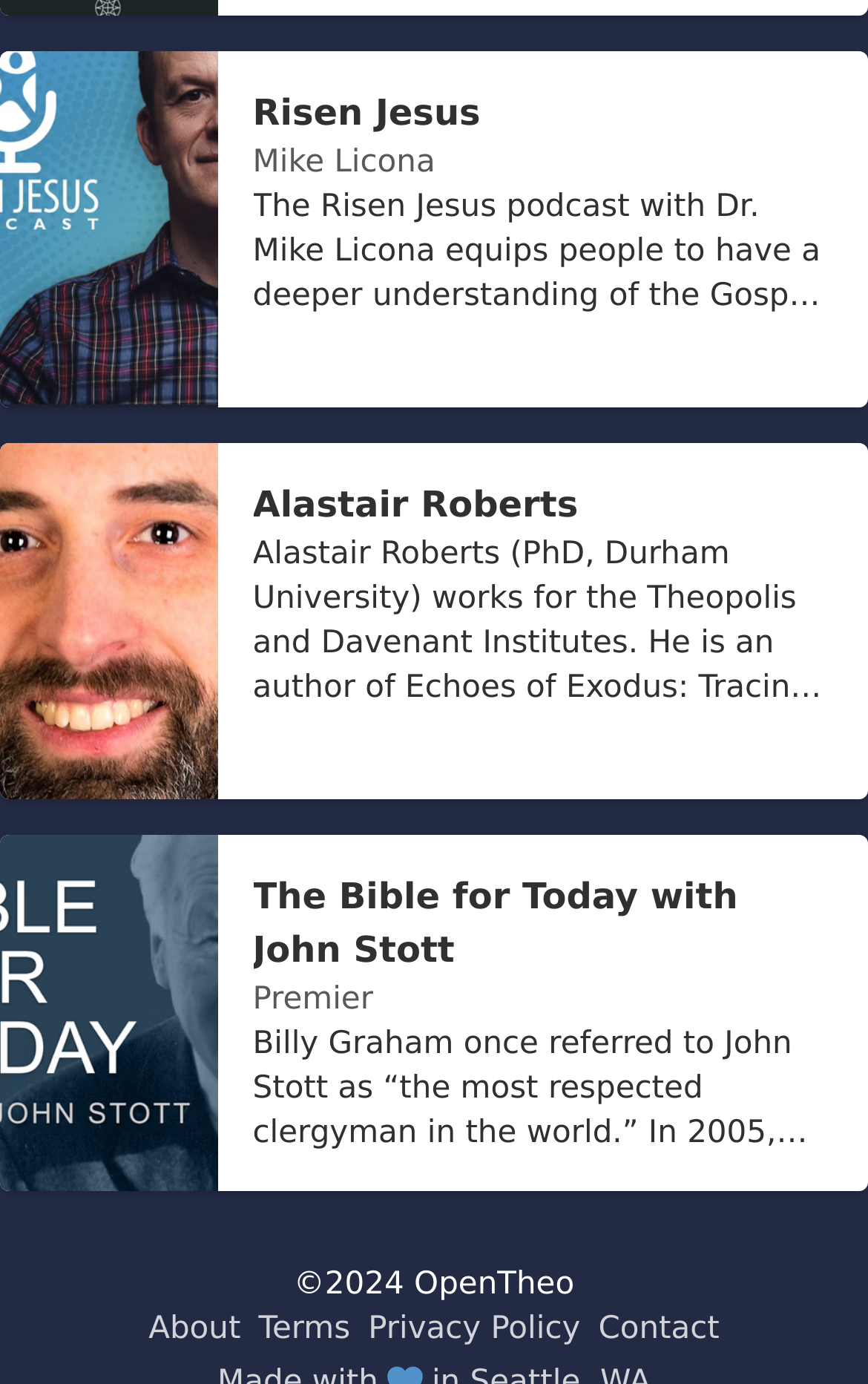Using the information shown in the image, answer the question with as much detail as possible: What is the name of the author of the book 'Echoes of Exodus'?

I found the link element with OCR text that mentions 'Alastair Roberts' and also mentions the book 'Echoes of Exodus', so I concluded that Alastair Roberts is the author of the book.